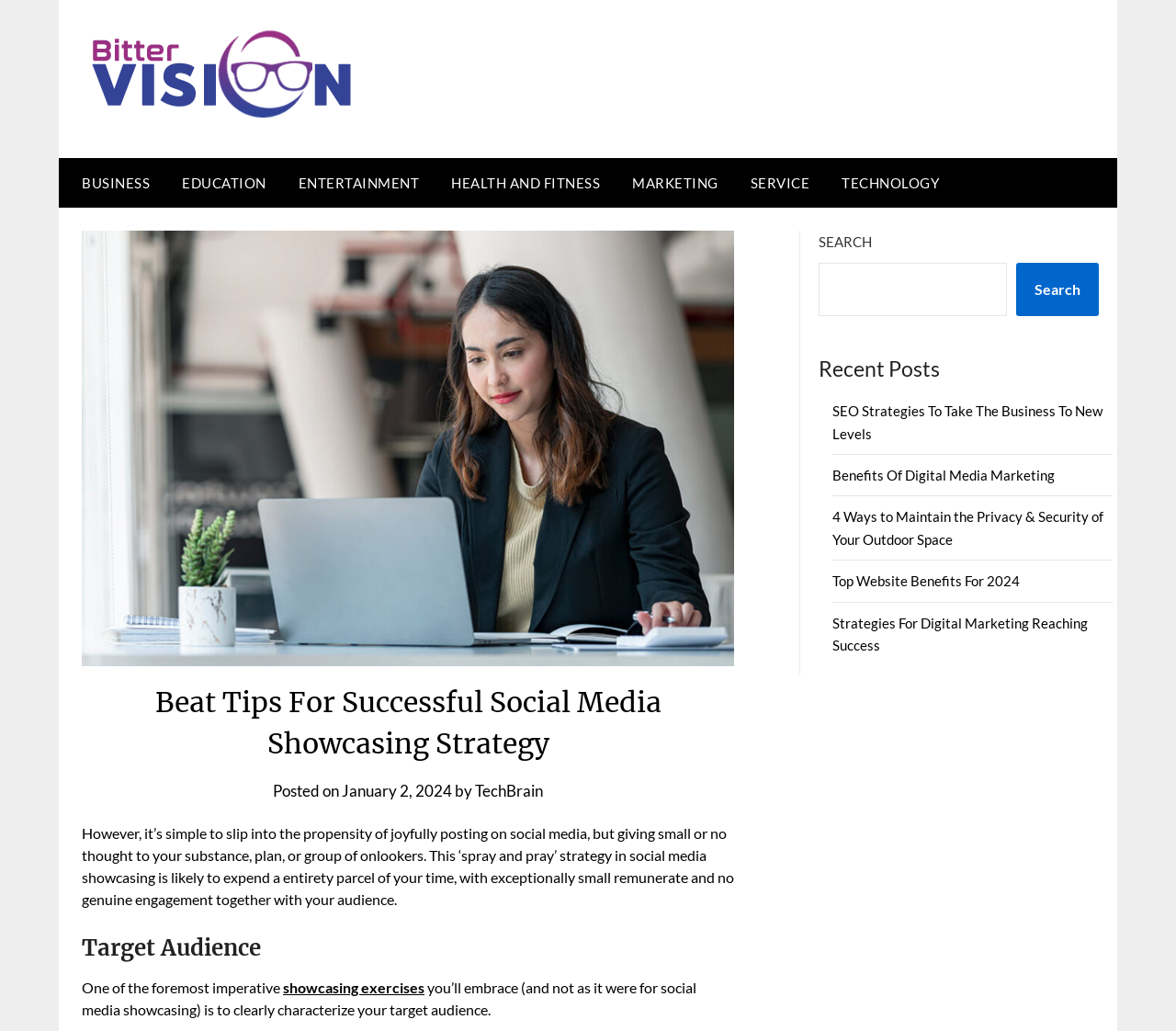Determine the bounding box coordinates of the clickable region to execute the instruction: "Click on the 'MARKETING' link". The coordinates should be four float numbers between 0 and 1, denoted as [left, top, right, bottom].

[0.525, 0.153, 0.623, 0.202]